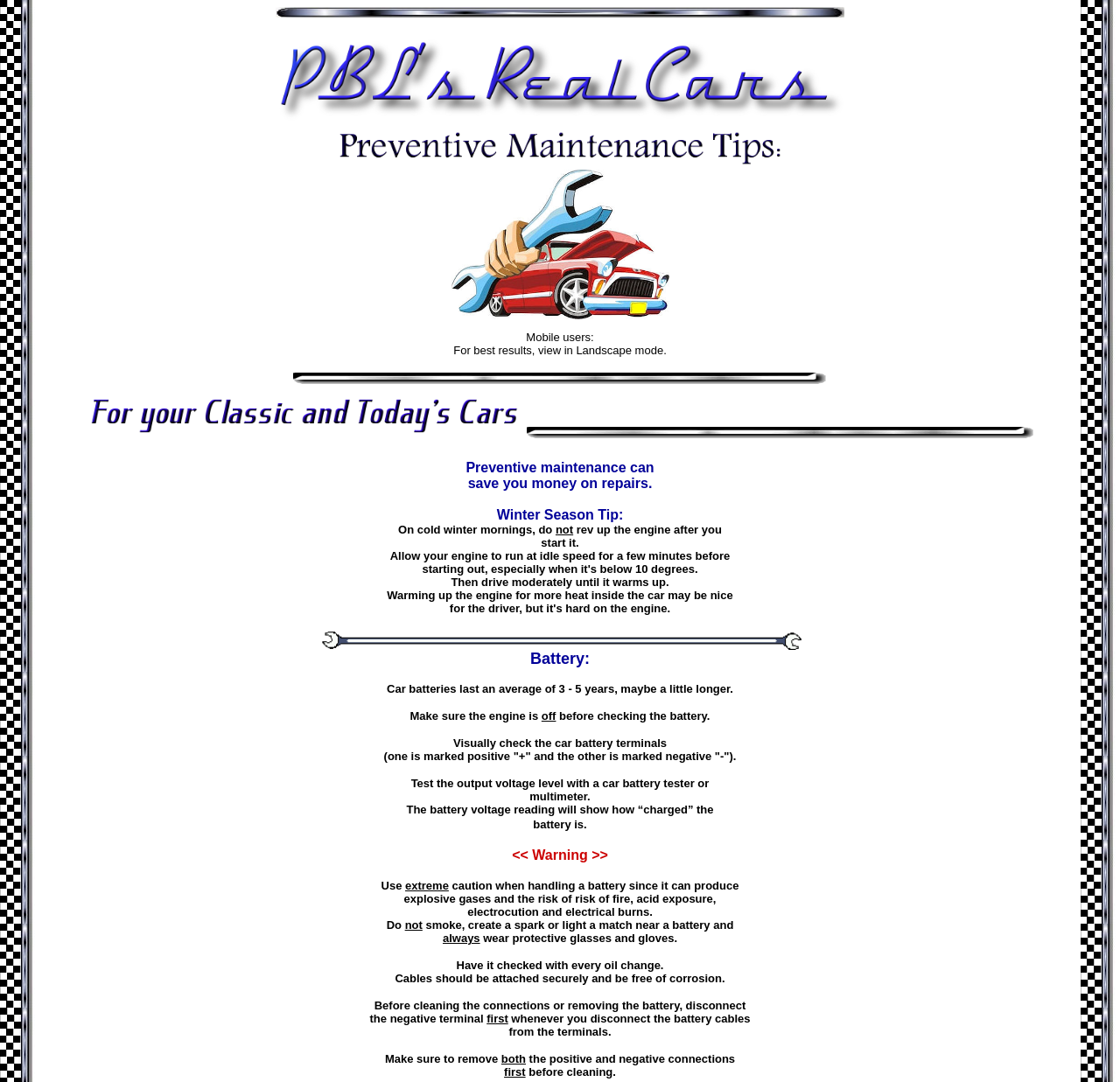What is the recommended mode for mobile users?
Refer to the image and provide a one-word or short phrase answer.

Landscape mode